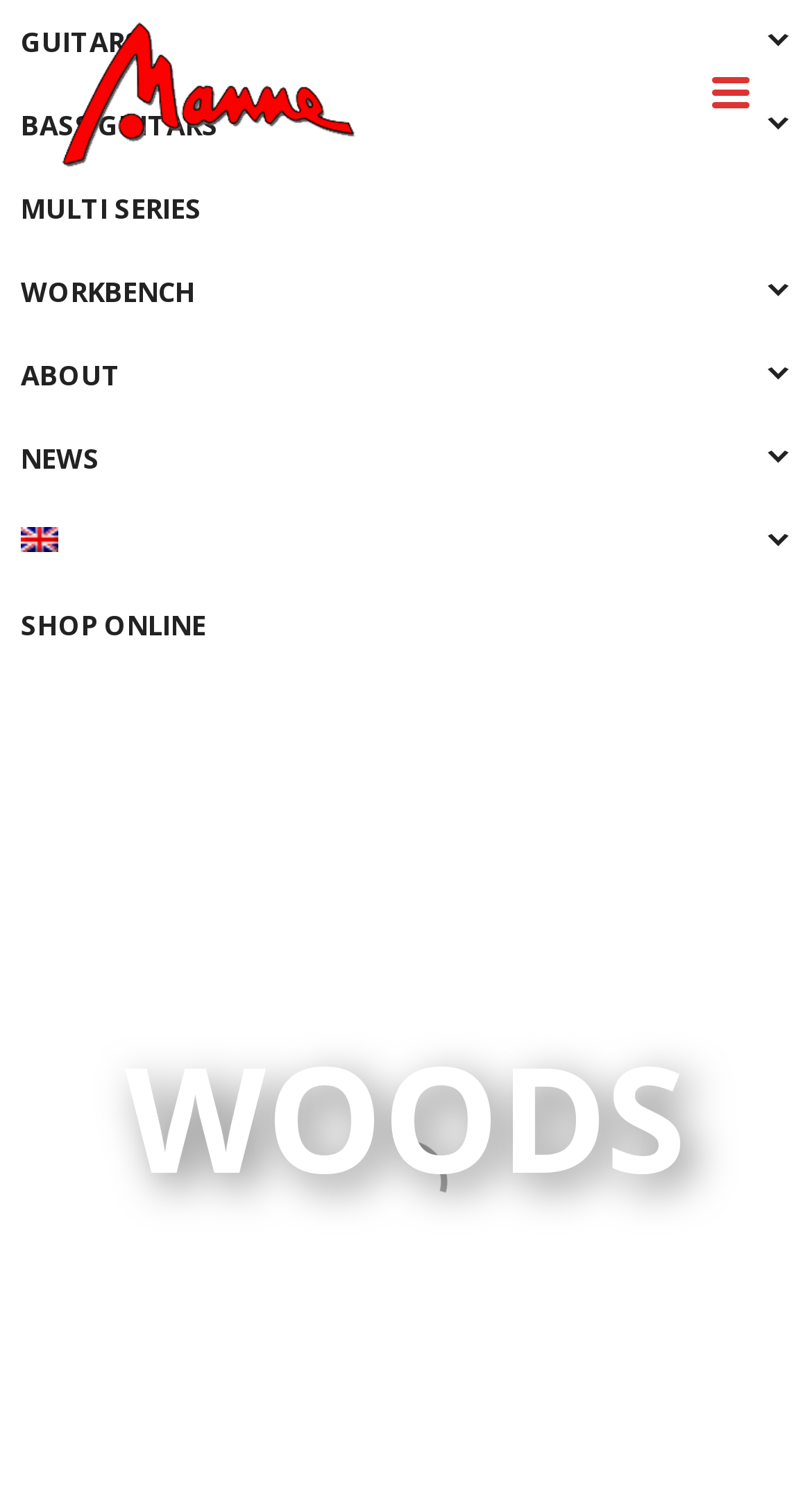Answer the question below in one word or phrase:
What is the first guitar-related link in the top navigation bar?

GUITARS